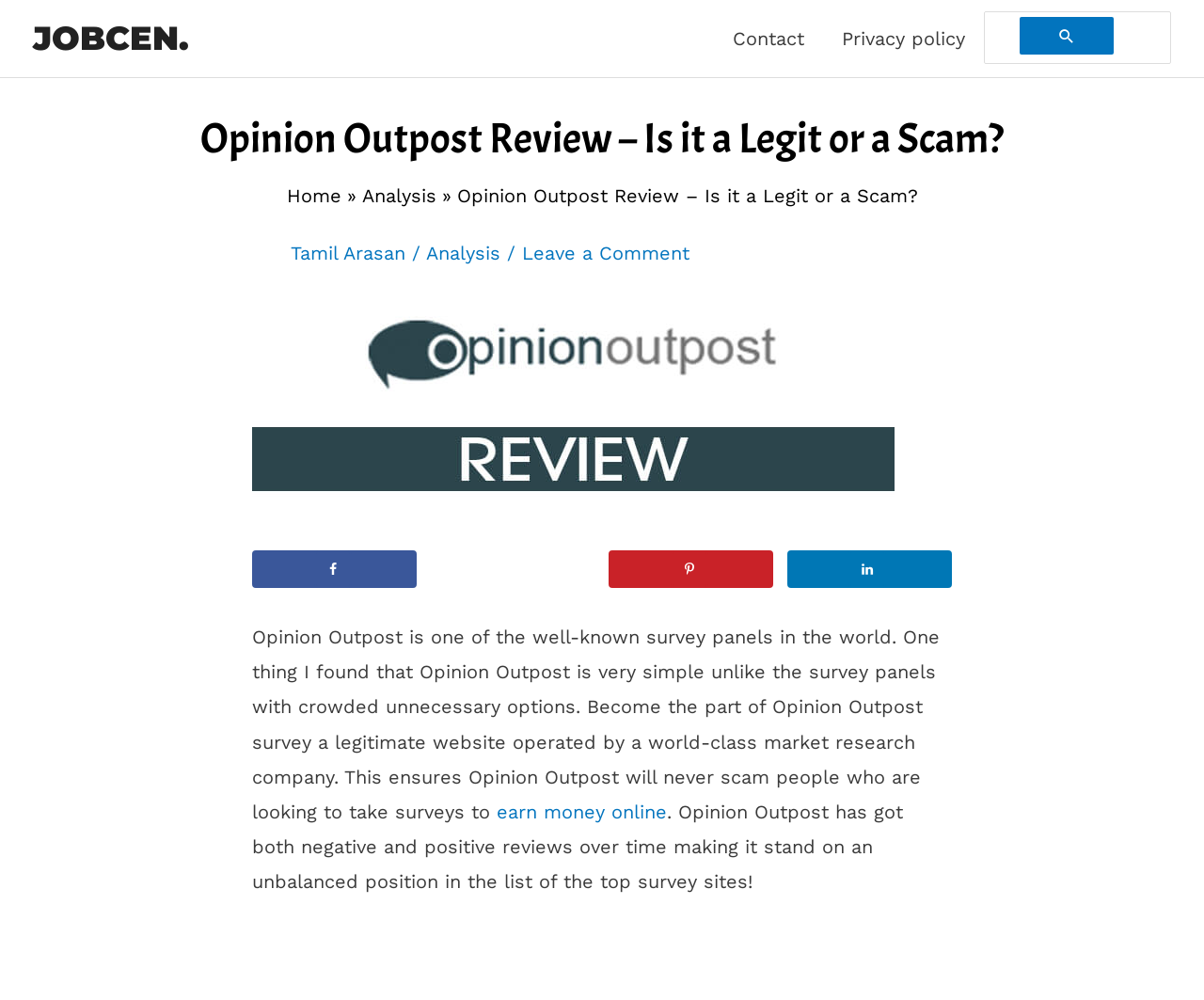What is the purpose of Opinion Outpost?
Provide a concise answer using a single word or phrase based on the image.

Take surveys to earn money online